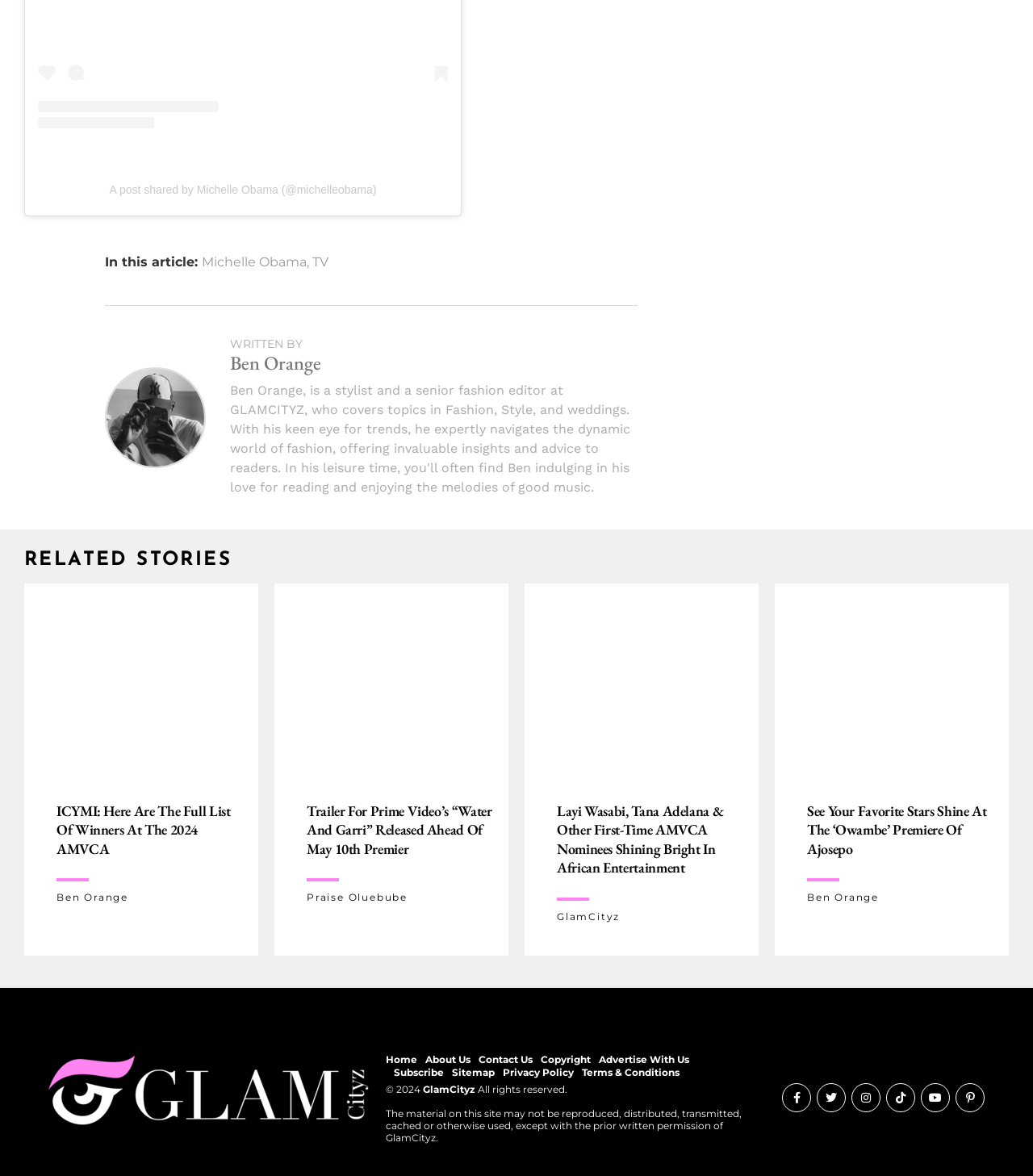What is the name of the website?
Based on the visual details in the image, please answer the question thoroughly.

I found the website's name at the bottom of the page, where it says '© 2024 GlamCityz' at [0.373, 0.921, 0.409, 0.931]. This indicates that the website's name is GlamCityz.